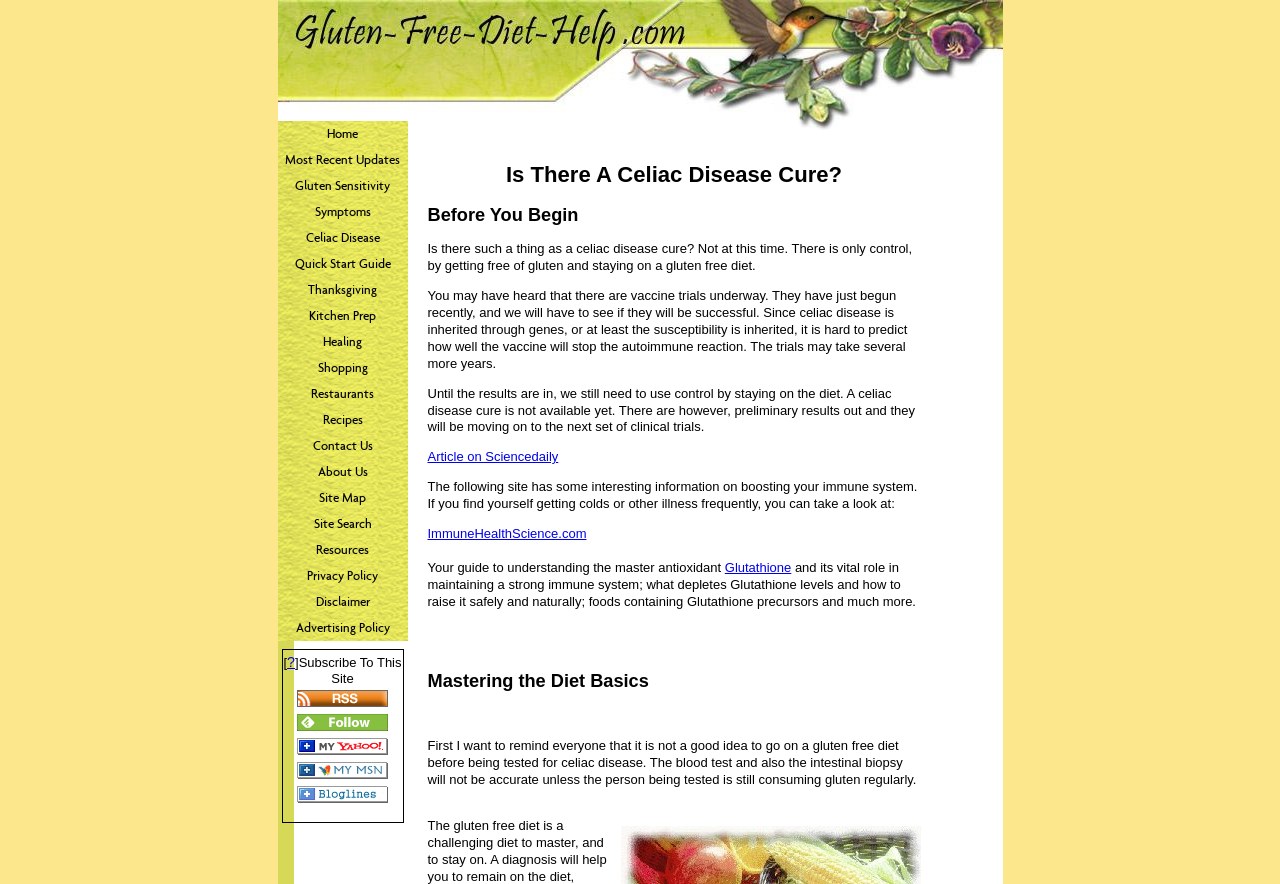What is the author's advice regarding gluten-free diets?
Based on the image, please offer an in-depth response to the question.

According to the webpage's content, the author advises that it is not a good idea to go on a gluten-free diet before being tested for celiac disease, as the blood test and intestinal biopsy will not be accurate unless the person being tested is still consuming gluten regularly.